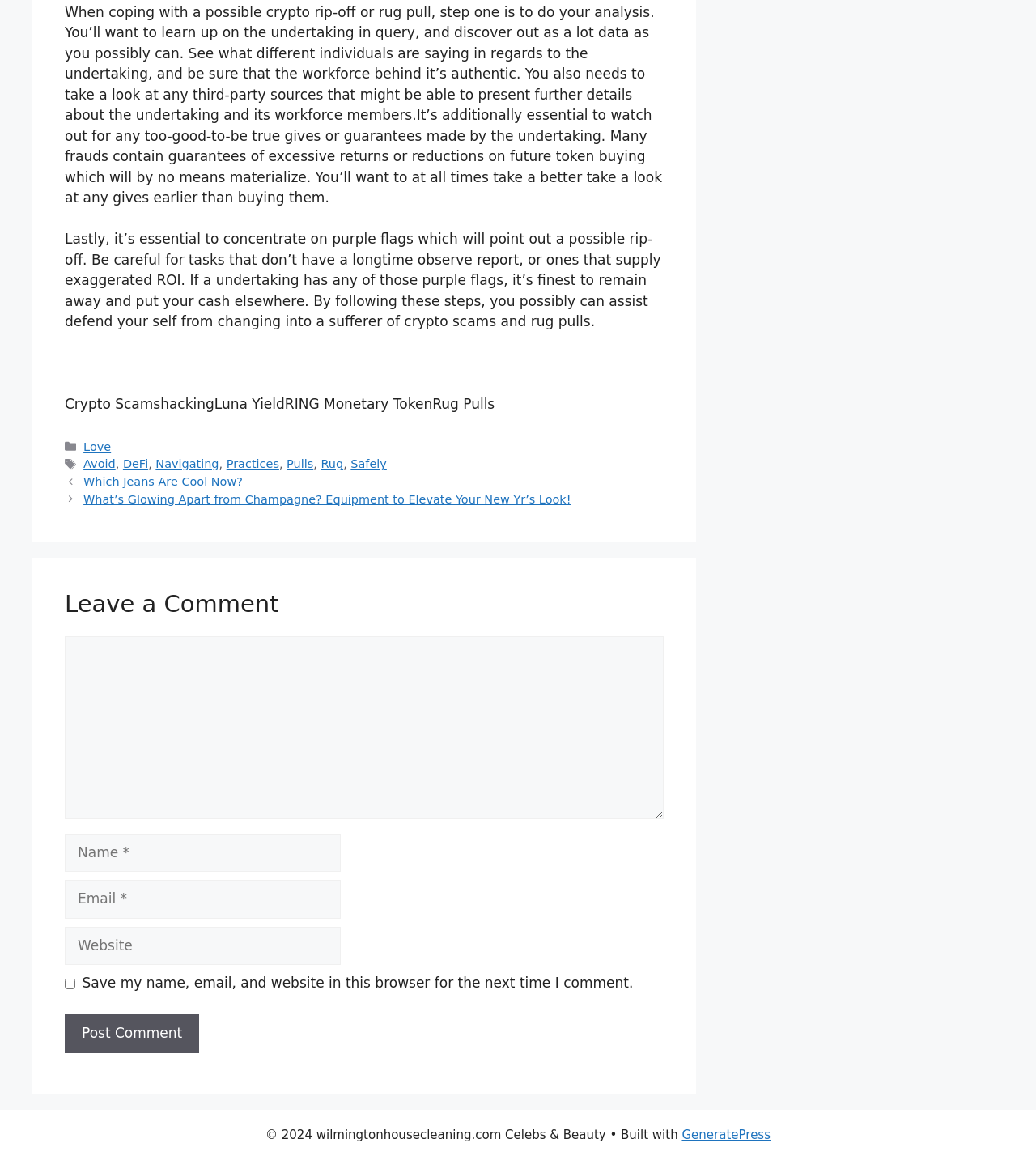Determine the bounding box coordinates of the clickable region to execute the instruction: "Click the 'Posts' navigation". The coordinates should be four float numbers between 0 and 1, denoted as [left, top, right, bottom].

[0.062, 0.408, 0.641, 0.439]